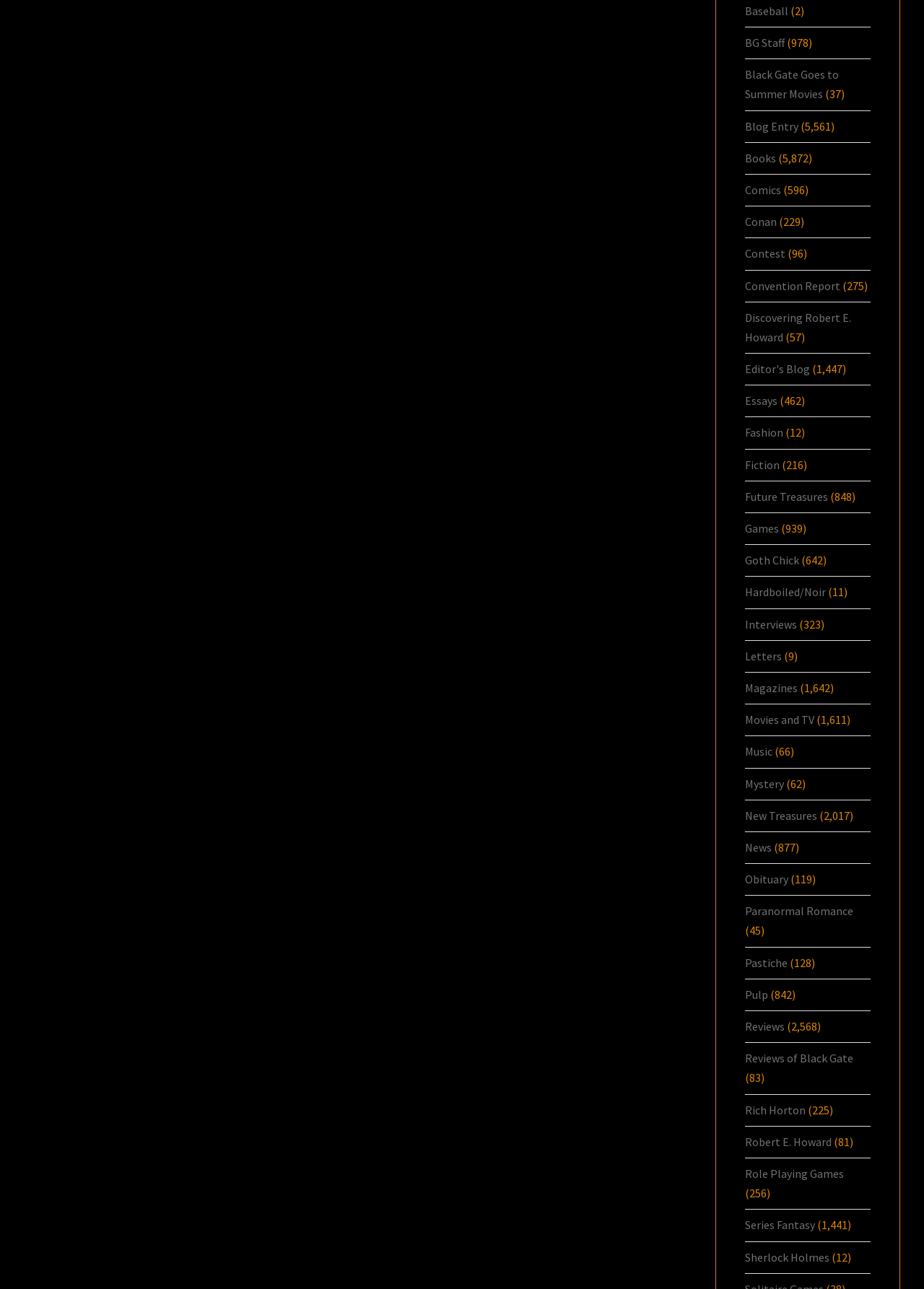What is the category related to movies and television?
Please use the image to provide a one-word or short phrase answer.

Movies and TV